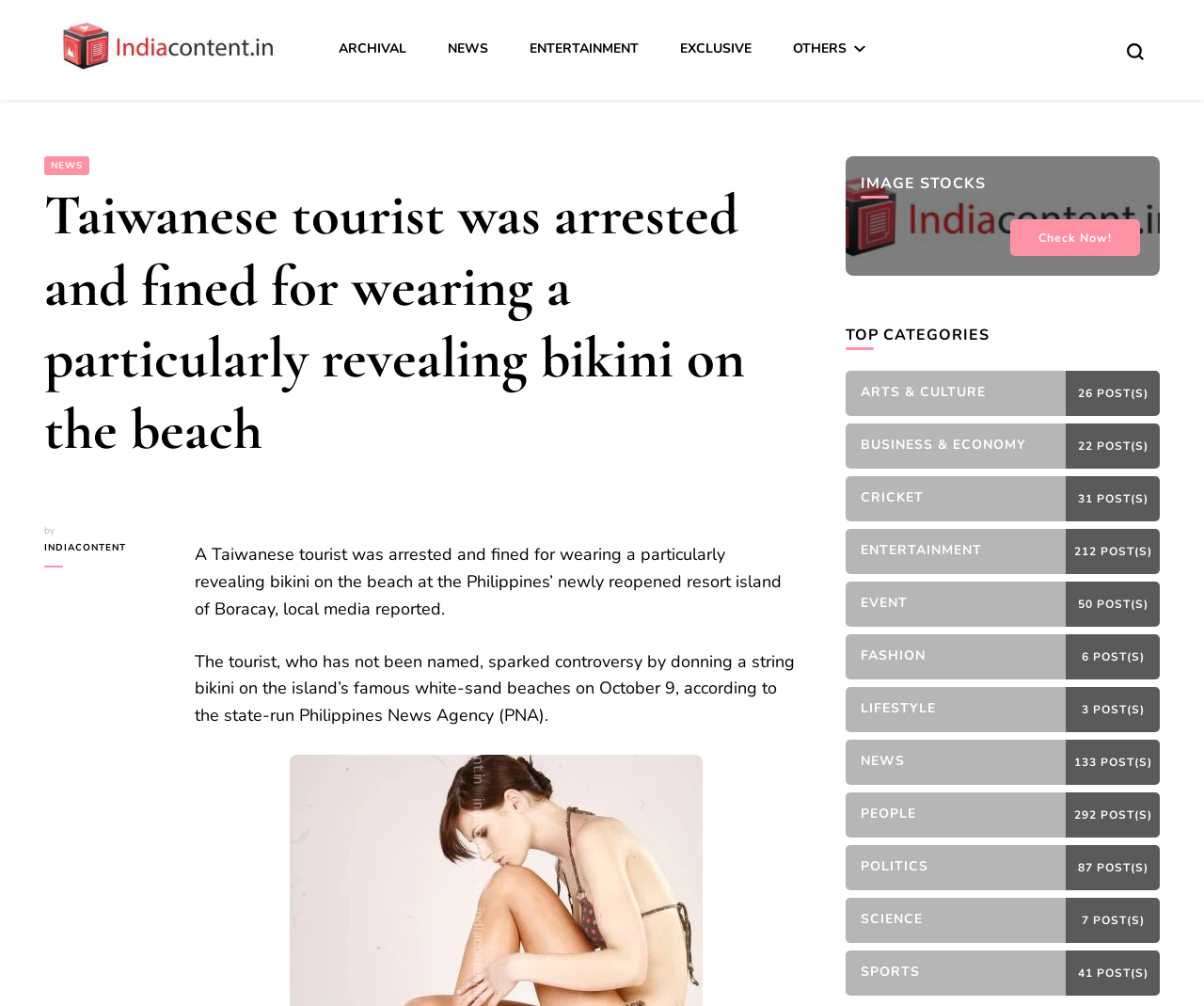Explain the contents of the webpage comprehensively.

This webpage appears to be a news article page. At the top, there is a link to the homepage and a "WordPress" logo. Below that, there are several links to different categories, including "ARCHIVAL", "NEWS", "ENTERTAINMENT", "EXCLUSIVE", and "OTHERS". 

To the right of these links, there is a search form toggle button with an image. 

The main content of the page is a news article with a heading that reads "Taiwanese tourist was arrested and fined for wearing a particularly revealing bikini on the beach". Below the heading, there is a byline with a link to "INDIACONTENT" and a brief summary of the article. The article itself is divided into two paragraphs, with the first paragraph describing the incident and the second paragraph providing more details. 

There is a link to another article or source within the second paragraph. 

To the right of the article, there are several headings and links, including "IMAGE STOCKS", "TOP CATEGORIES", and various category links such as "ARTS & CULTURE", "BUSINESS & ECONOMY", "CRICKET", and others. Each category link displays the number of posts within that category. 

At the bottom of the page, there is a link that reads "Check Now!".